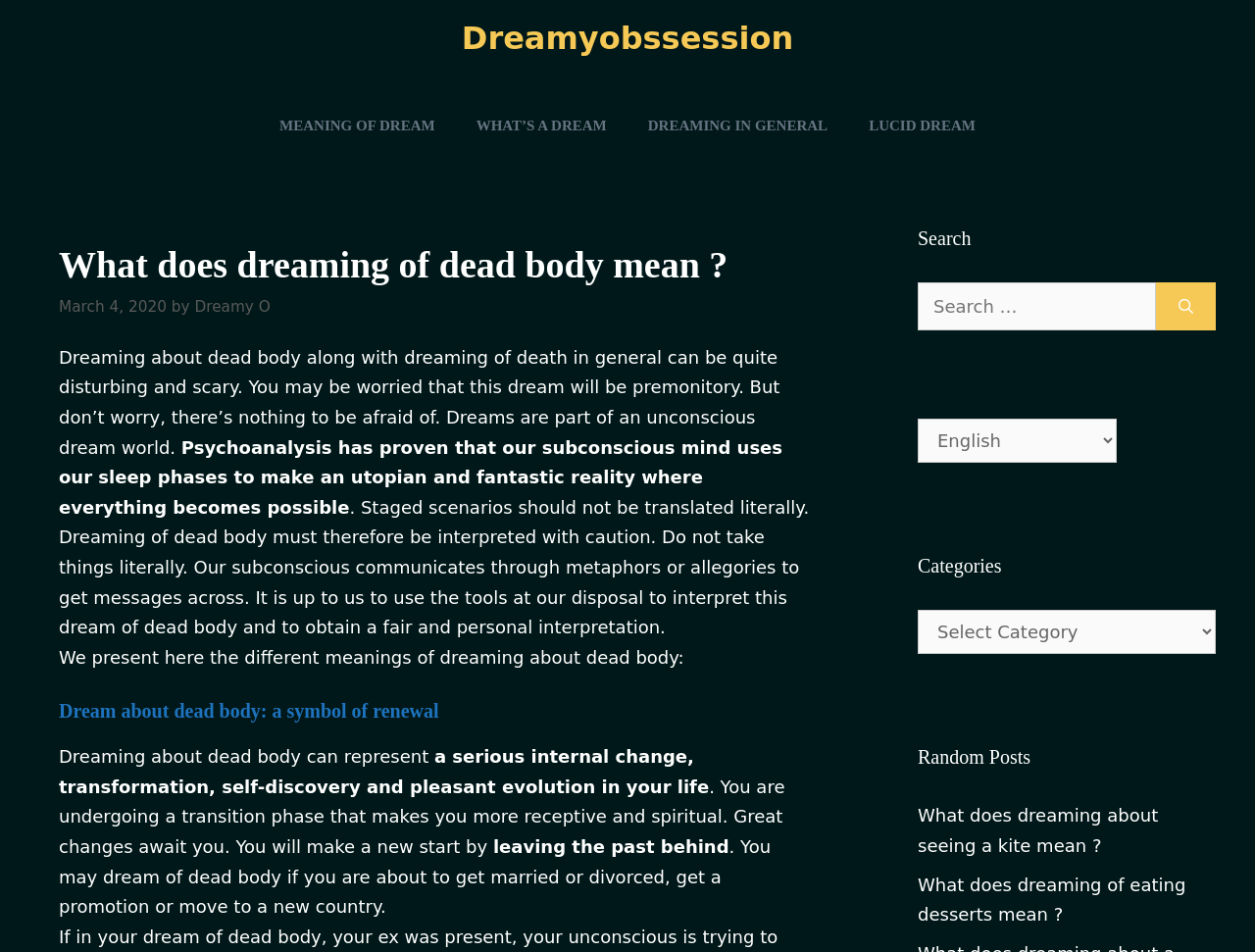Locate the bounding box coordinates of the segment that needs to be clicked to meet this instruction: "Select a language from the dropdown menu".

[0.731, 0.44, 0.89, 0.486]